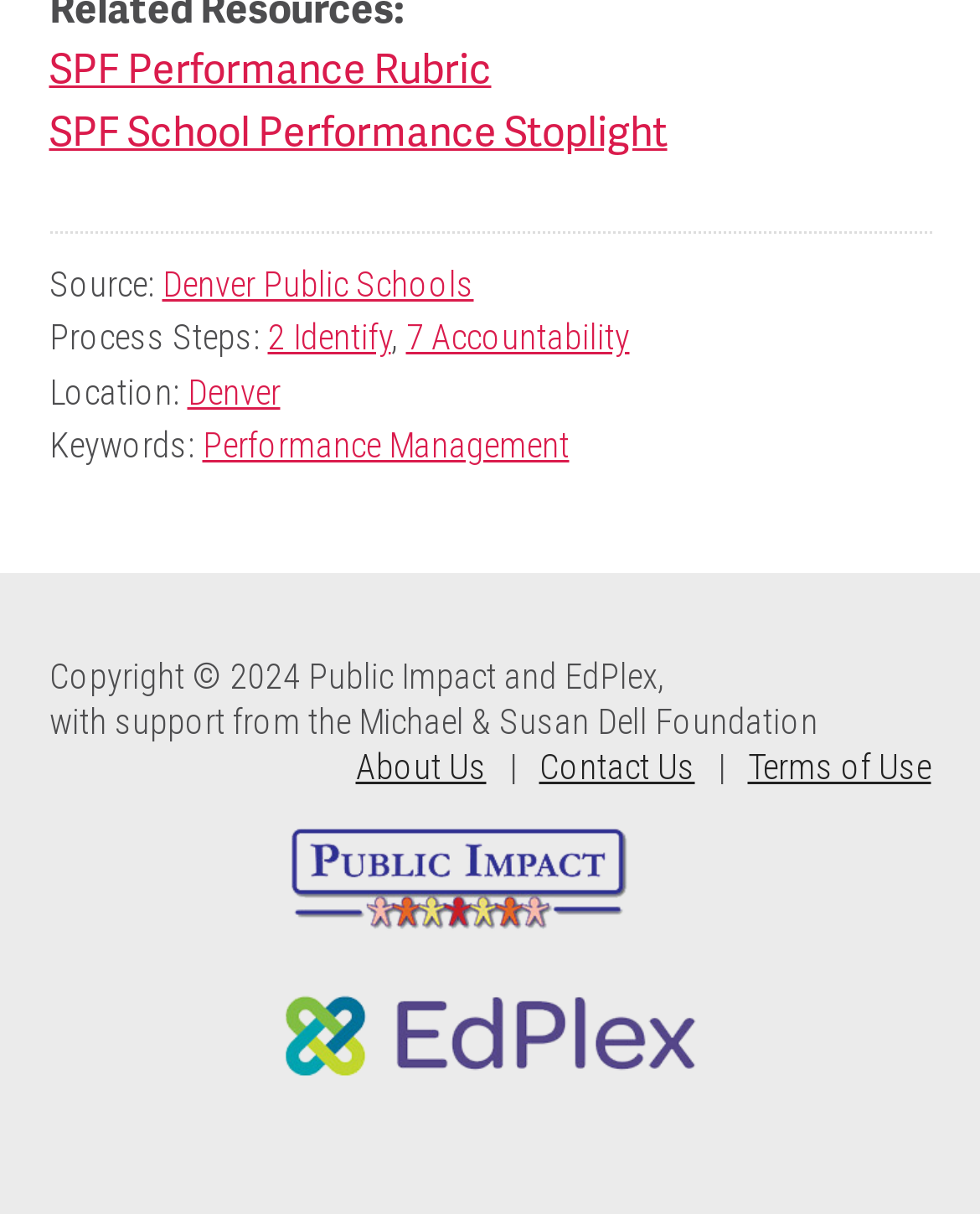Using the webpage screenshot and the element description SPF Performance Rubric, determine the bounding box coordinates. Specify the coordinates in the format (top-left x, top-left y, bottom-right x, bottom-right y) with values ranging from 0 to 1.

[0.05, 0.032, 0.501, 0.079]